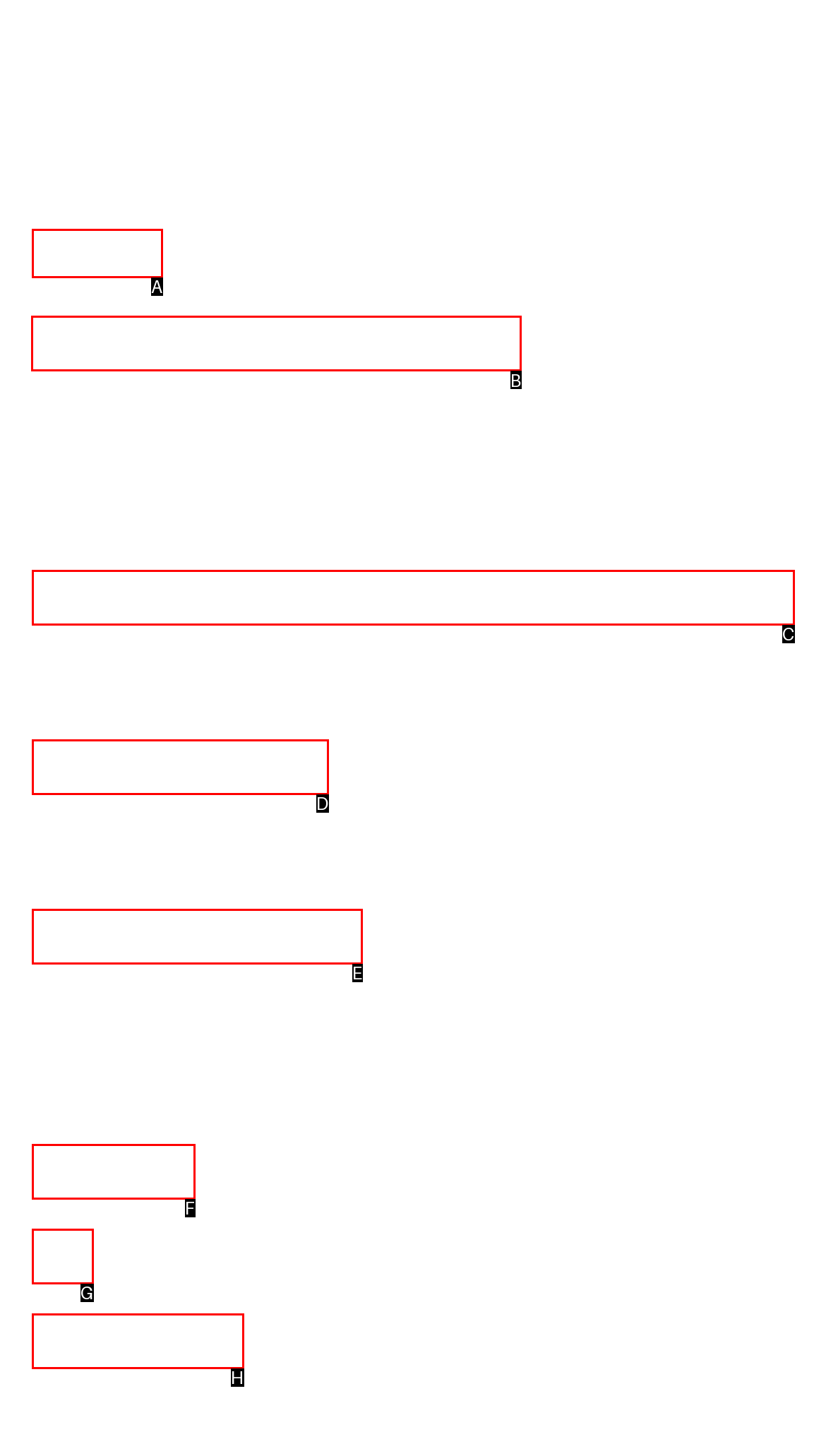Tell me which one HTML element I should click to complete the following task: View seismic data acquisition services
Answer with the option's letter from the given choices directly.

B